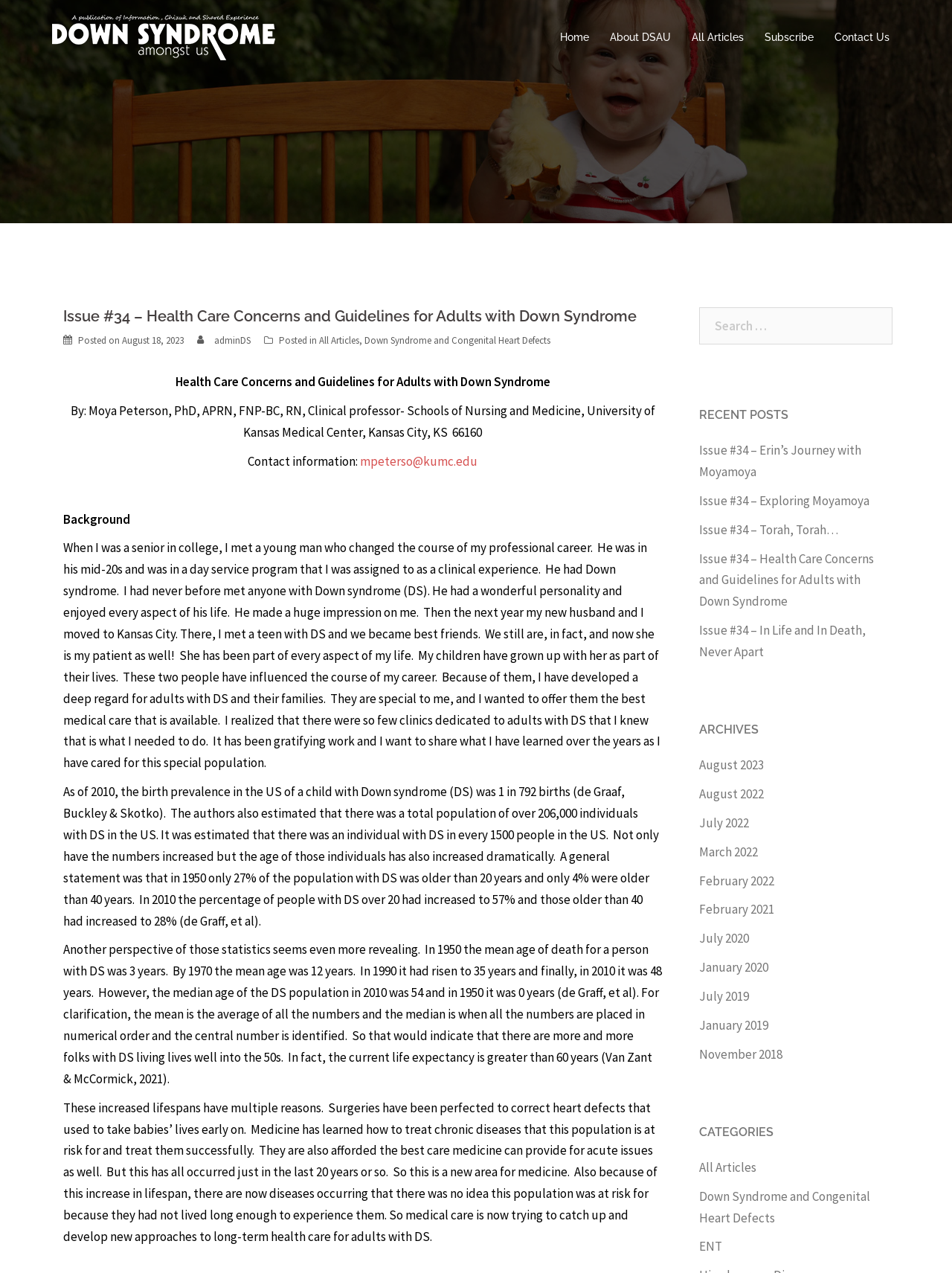Please determine the bounding box coordinates of the area that needs to be clicked to complete this task: 'Search for something'. The coordinates must be four float numbers between 0 and 1, formatted as [left, top, right, bottom].

[0.734, 0.241, 0.938, 0.271]